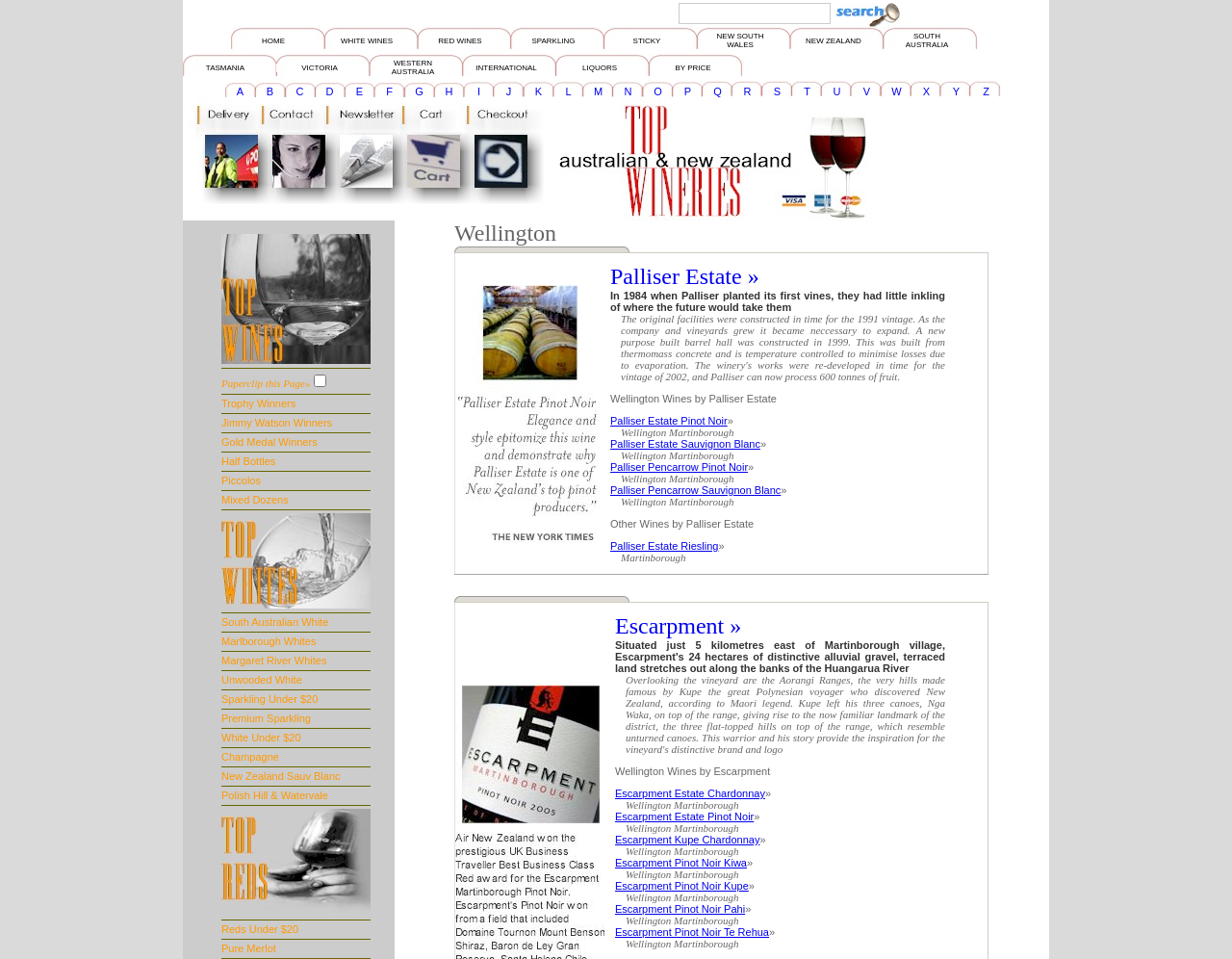Answer this question using a single word or a brief phrase:
What is the purpose of this website?

Buy wines online